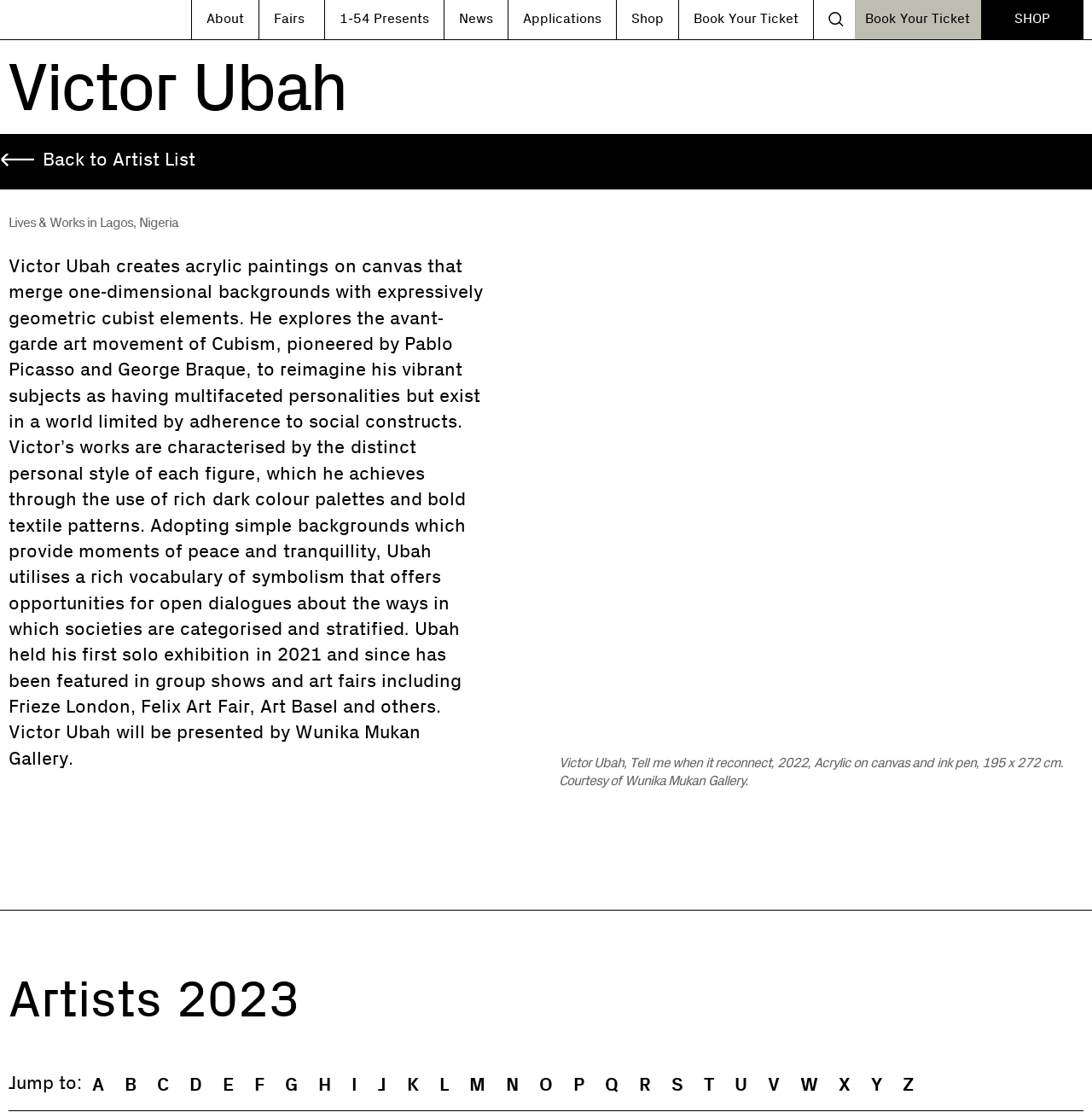What is the name of the gallery presenting Victor Ubah's work?
By examining the image, provide a one-word or phrase answer.

Wunika Mukan Gallery